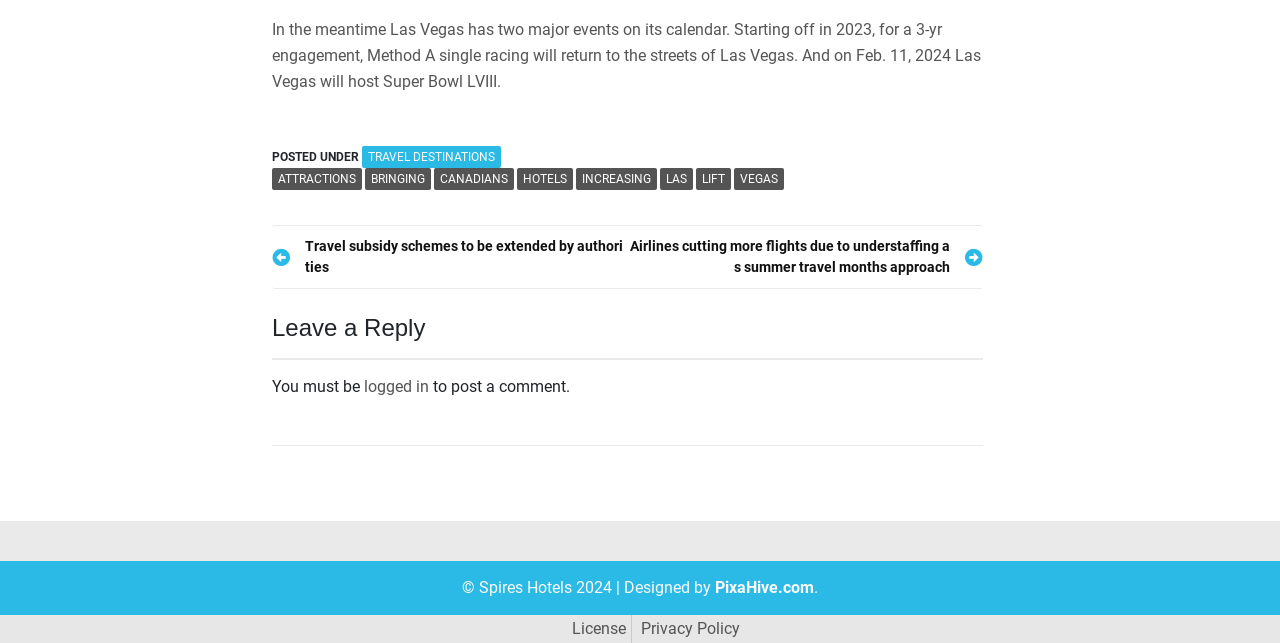What is the name of the website's copyright holder?
Look at the image and answer the question using a single word or phrase.

Spires Hotels